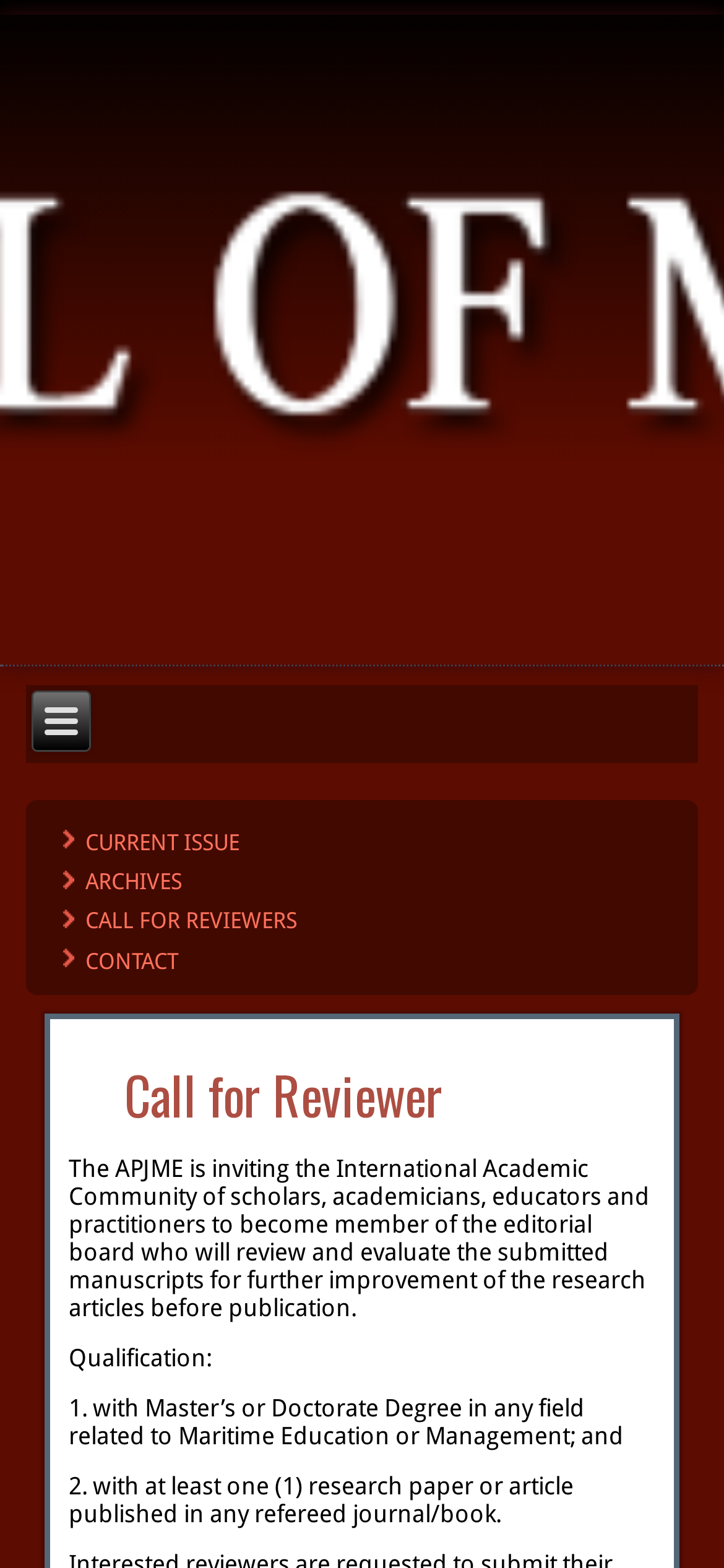Answer the question below in one word or phrase:
What is the role of the reviewers?

Improve research articles